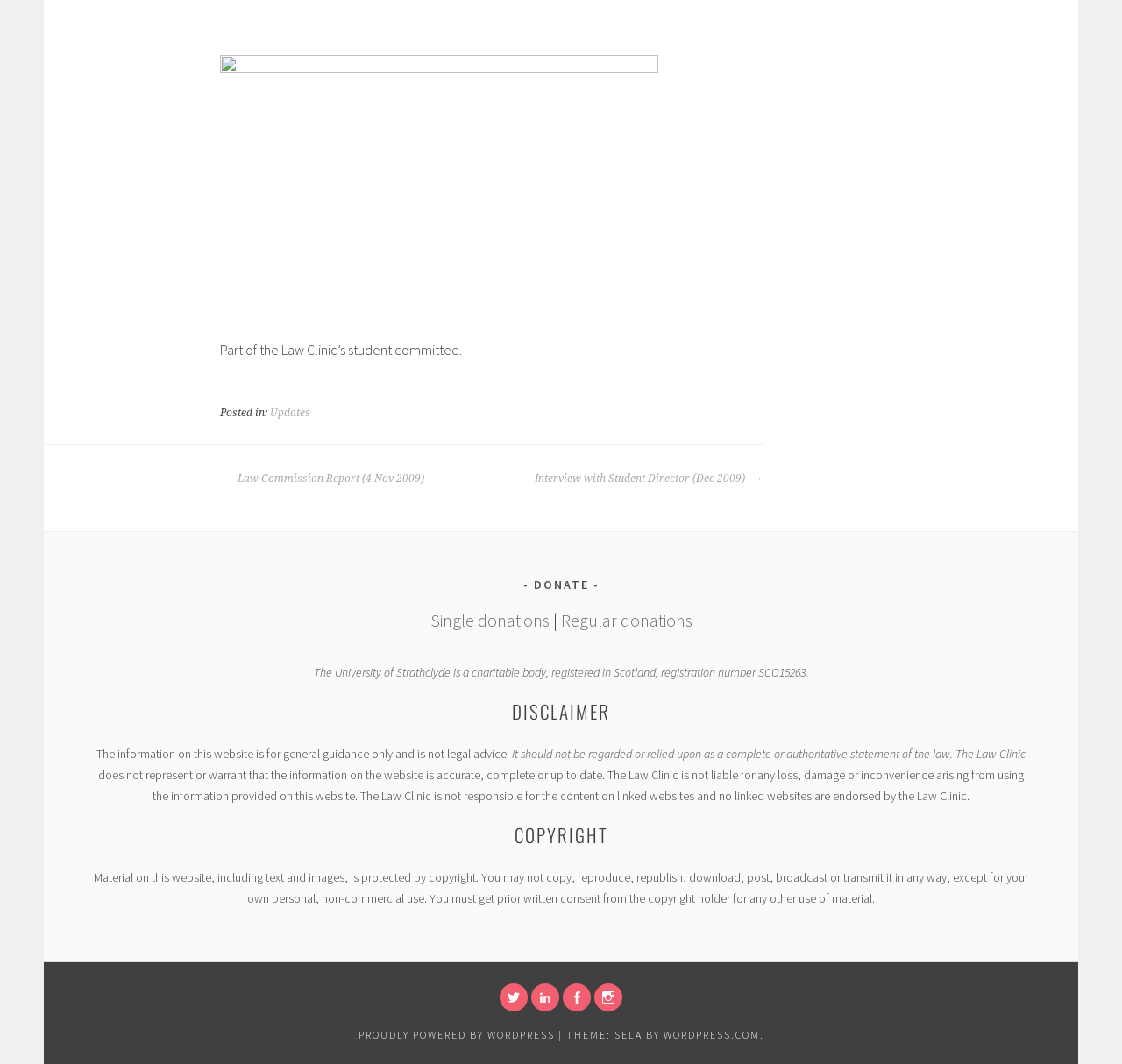Could you indicate the bounding box coordinates of the region to click in order to complete this instruction: "Click on the 'Updates' link".

[0.241, 0.382, 0.277, 0.394]